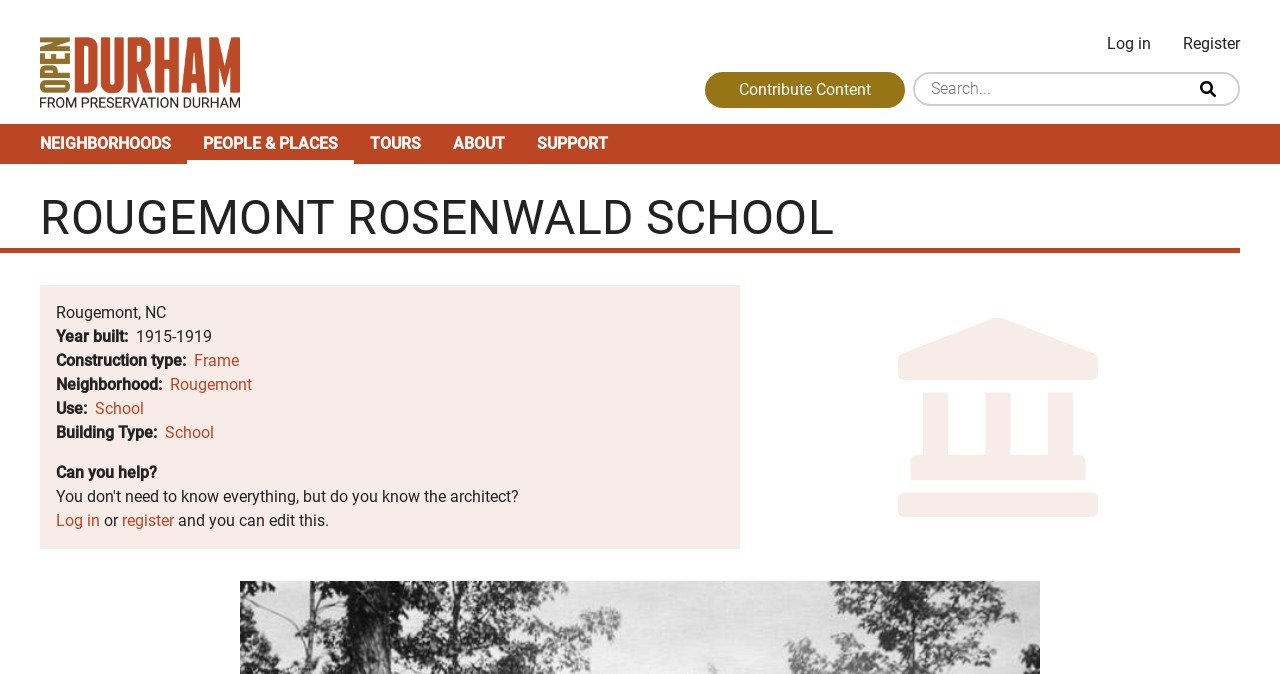Determine the primary headline of the webpage.

ROUGEMONT ROSENWALD SCHOOL